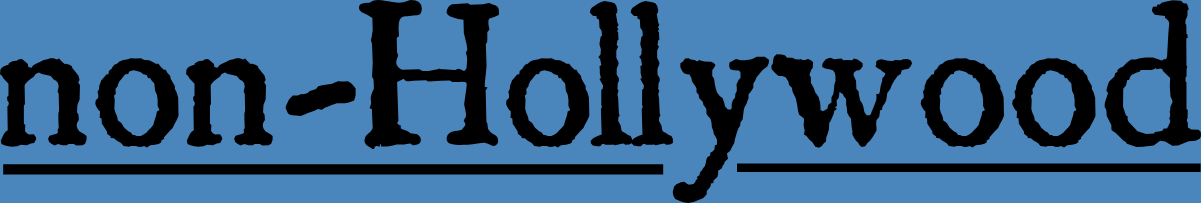Detail the scene shown in the image extensively.

The image features the title "non-Hollywood" prominently displayed in a bold, artistic font against a textured blue background. This title is likely associated with themes of independent storytelling and the exploration of narratives outside of mainstream cinematic conventions. It reflects a focus on unique, personal stories, contrasting the typical Hollywood narrative style. This emphasis on authenticity and alternative perspectives resonates with audiences interested in diverse literary and cinematic expressions. The layout also suggests a connection to a creative project, such as a novel or series that seeks to highlight the experiences of individuals within the music scene, particularly those utilizing analog recordings.